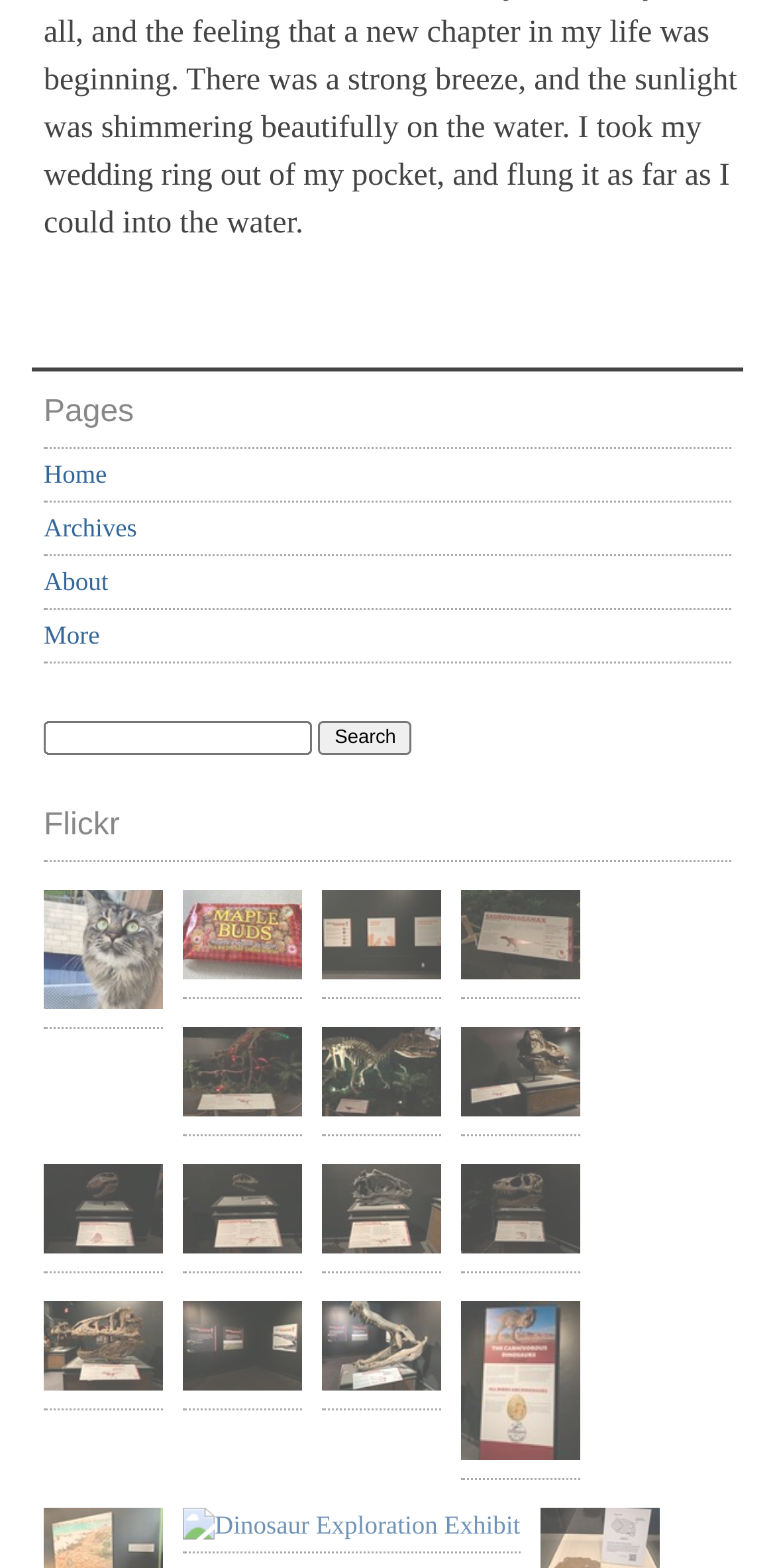Could you locate the bounding box coordinates for the section that should be clicked to accomplish this task: "Contact via email".

None